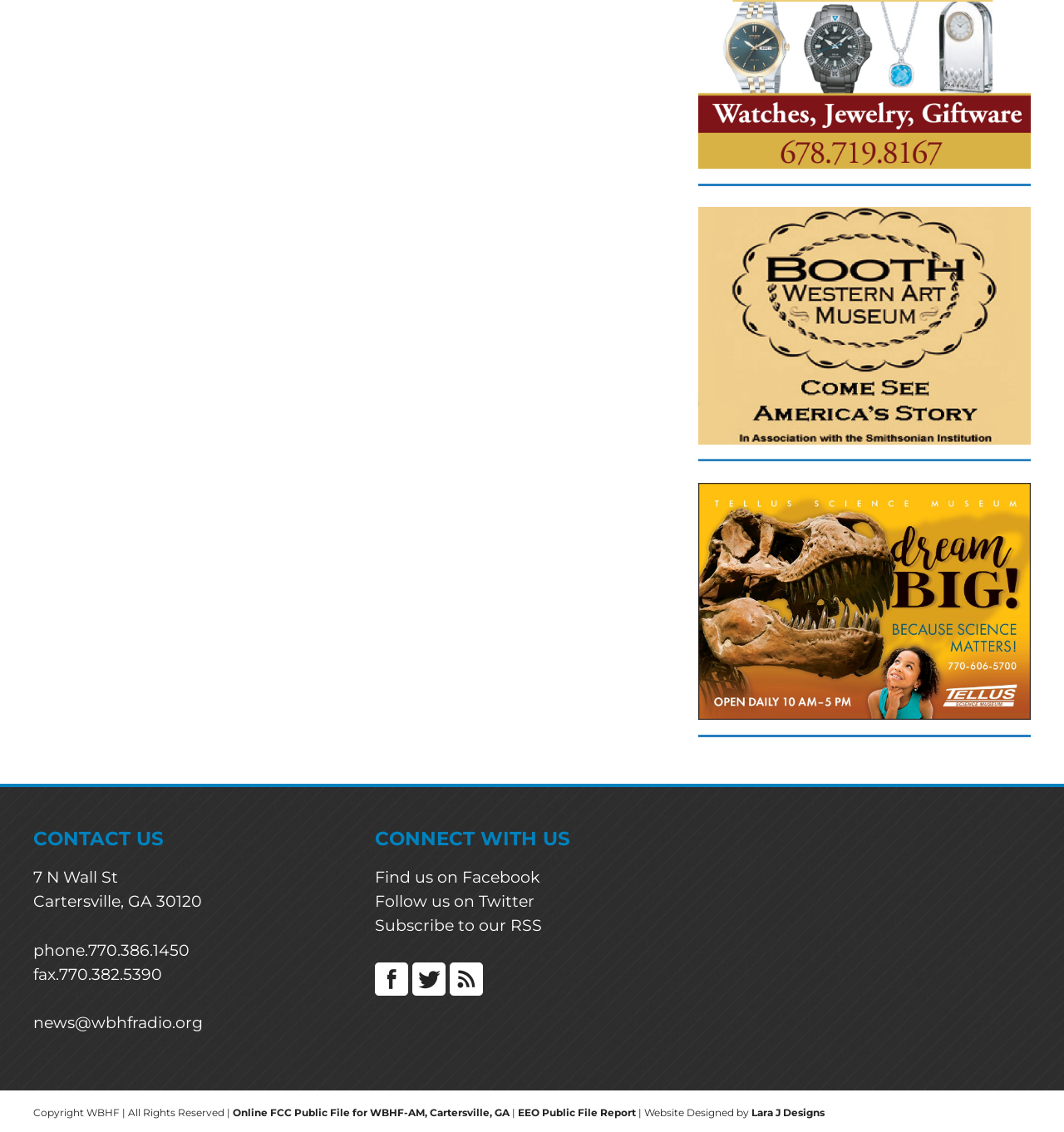Please identify the bounding box coordinates of the element I need to click to follow this instruction: "Check the weather in Cartersville".

[0.673, 0.742, 0.969, 0.895]